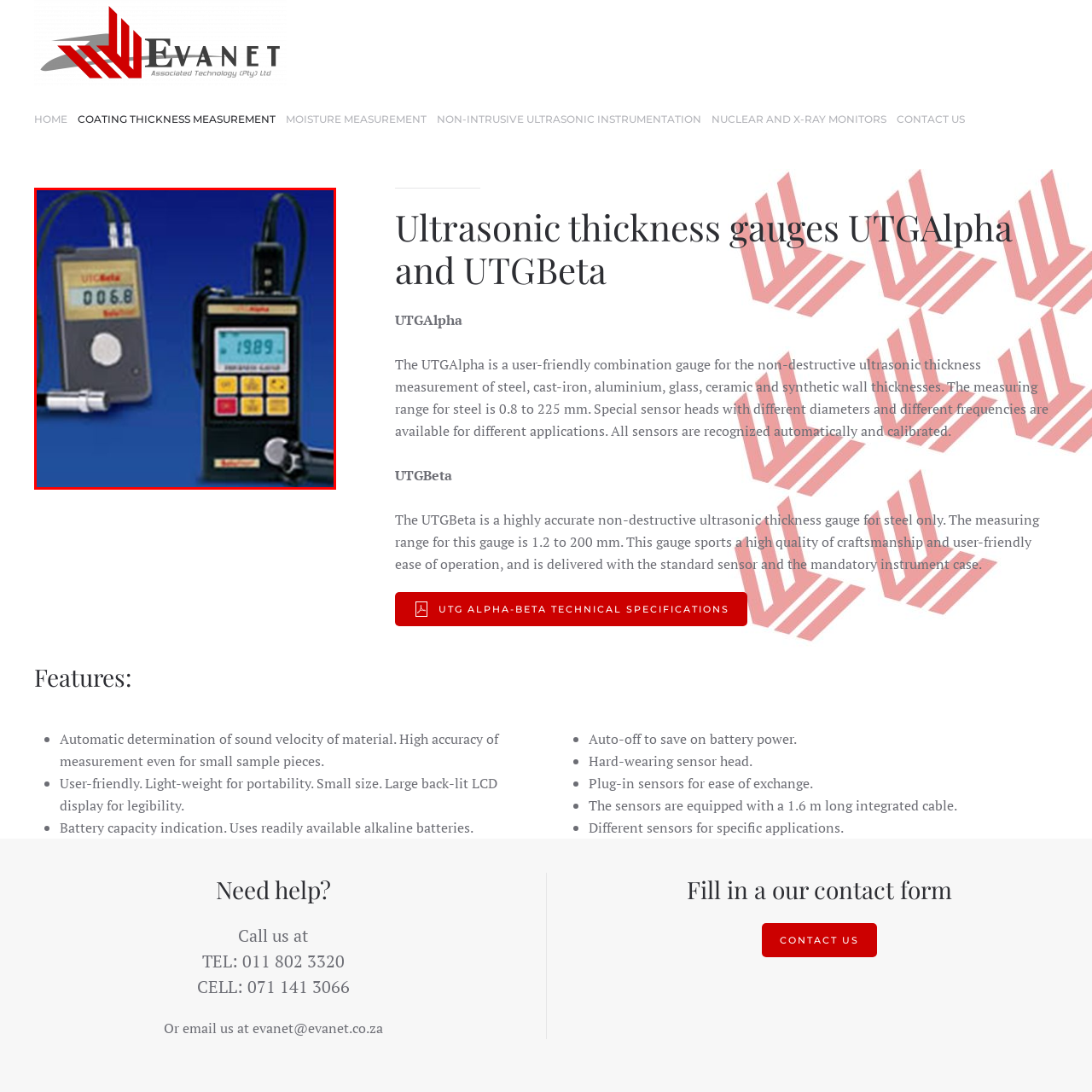Inspect the picture enclosed by the red border, What is the measurement range of UTGBeta? Provide your answer as a single word or phrase.

1.2 to 200 mm